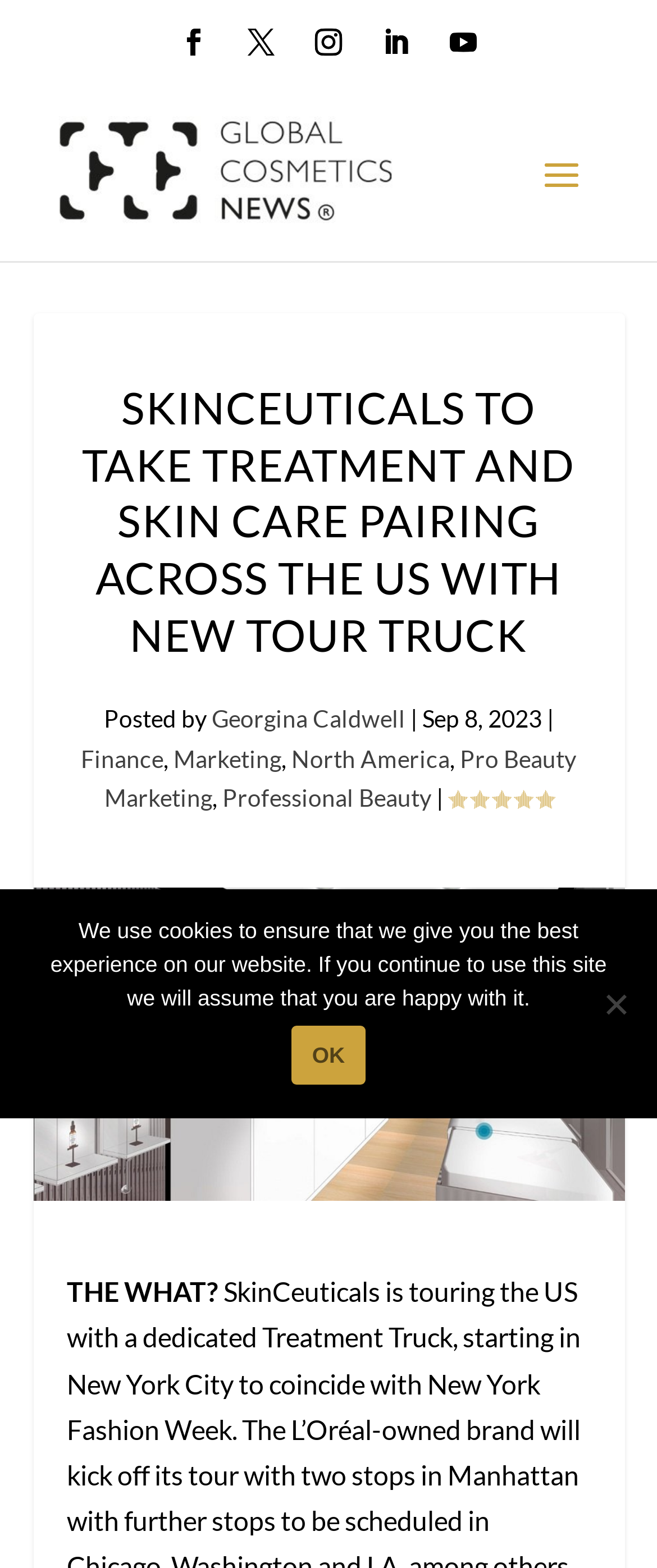Please identify the bounding box coordinates of the clickable area that will fulfill the following instruction: "Read the article by Georgina Caldwell". The coordinates should be in the format of four float numbers between 0 and 1, i.e., [left, top, right, bottom].

[0.322, 0.449, 0.617, 0.467]